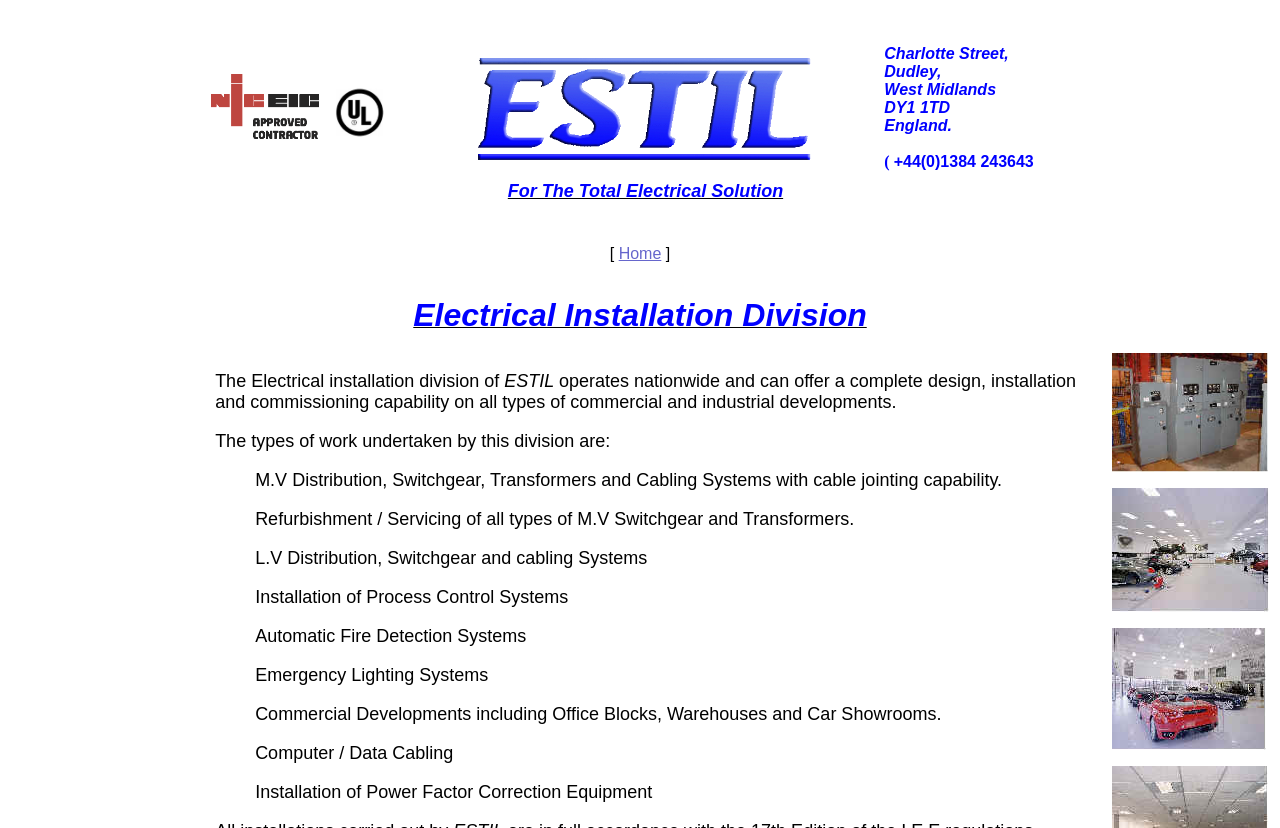Can you give a detailed response to the following question using the information from the image? What is the company's address?

The company's address is mentioned in the top-left corner of the webpage, in a table cell with a bounding box of [0.69, 0.053, 0.851, 0.208]. The address is written in a single line, including the street name, city, and postal code.